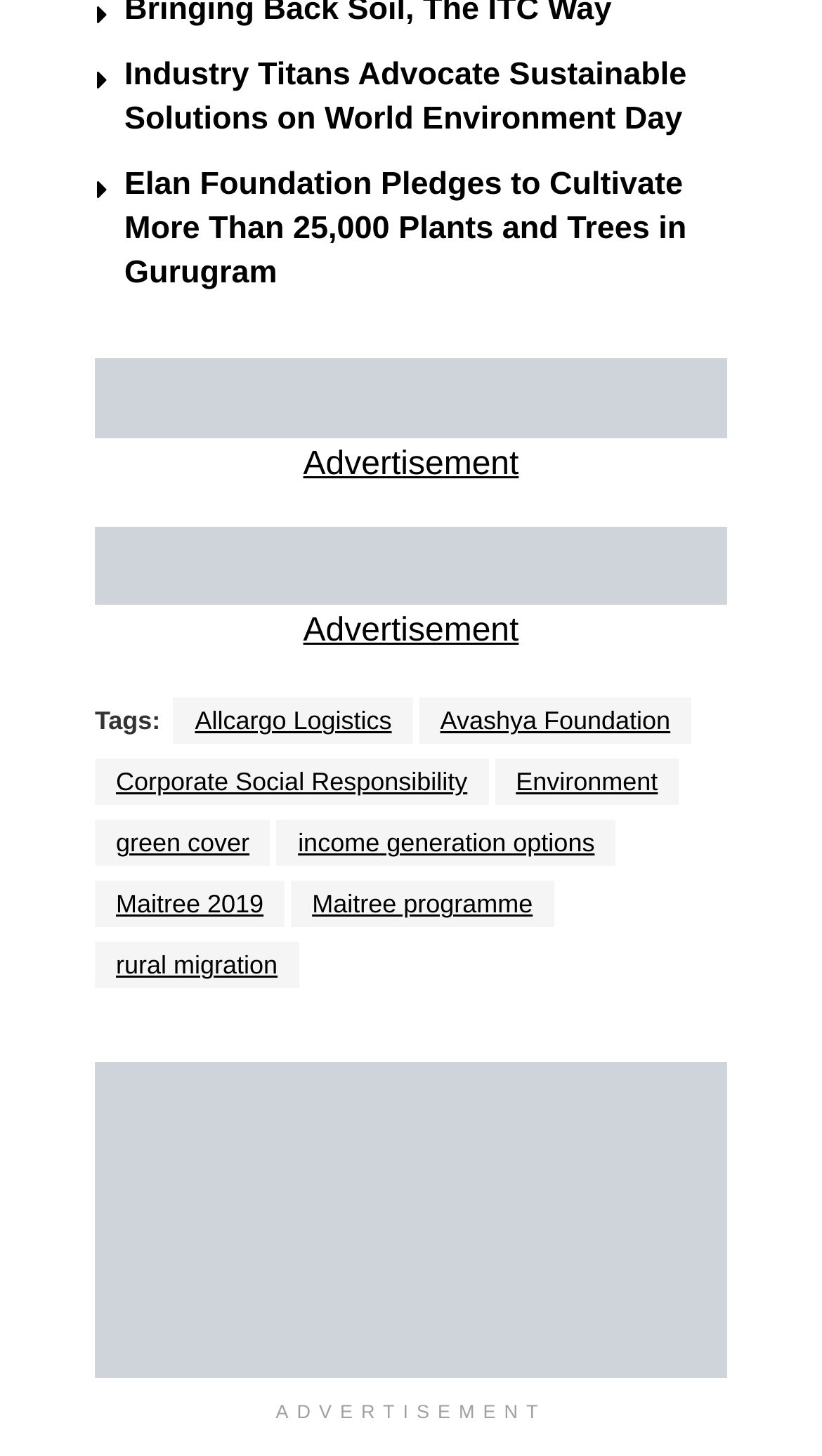Locate the bounding box coordinates of the element to click to perform the following action: 'Follow the WhatsApp channel'. The coordinates should be given as four float values between 0 and 1, in the form of [left, top, right, bottom].

[0.115, 0.246, 0.885, 0.301]